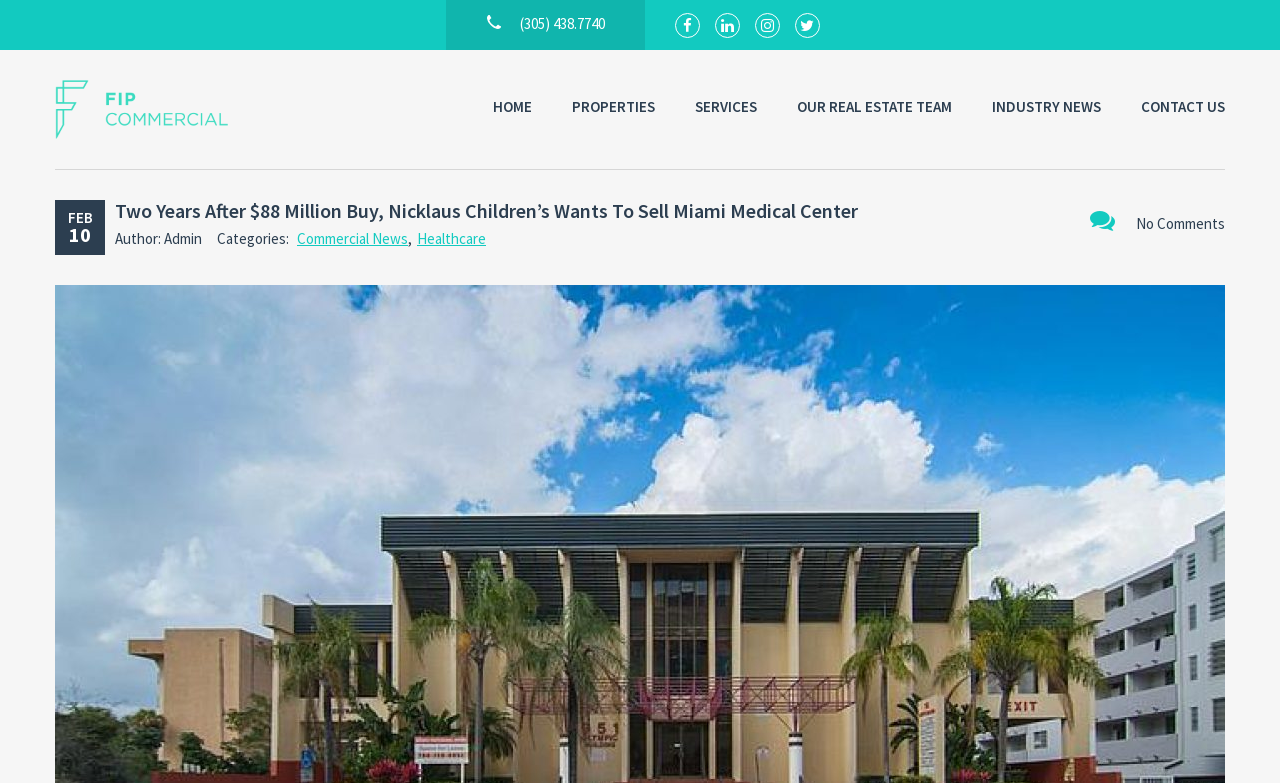Identify the bounding box coordinates of the clickable region necessary to fulfill the following instruction: "Visit FIP Commercial homepage". The bounding box coordinates should be four float numbers between 0 and 1, i.e., [left, top, right, bottom].

[0.043, 0.102, 0.199, 0.177]